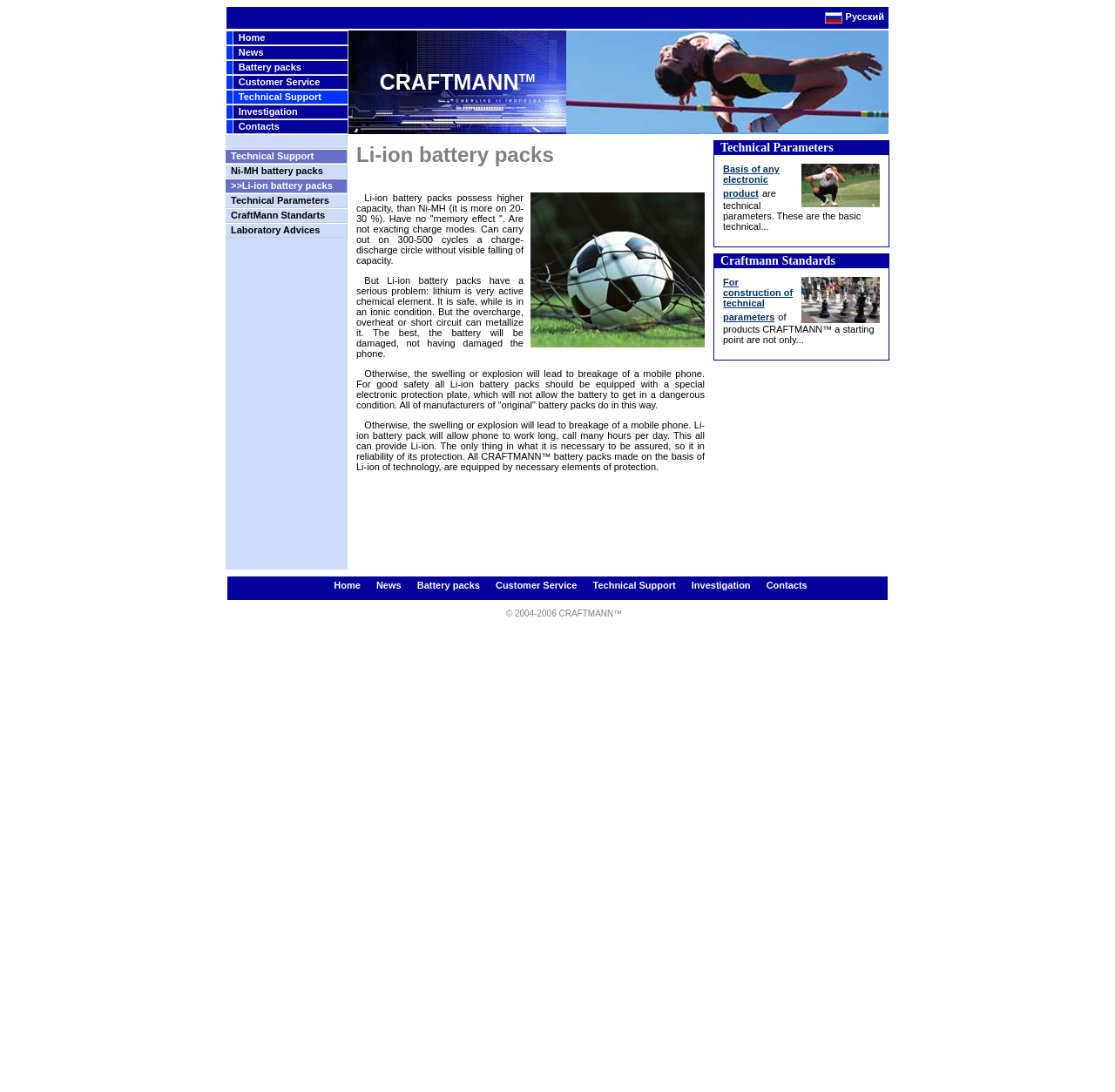What is the purpose of the electronic protection plate in Li-ion battery packs?
Refer to the image and give a detailed answer to the question.

The electronic protection plate is necessary to prevent the Li-ion battery pack from getting into a dangerous condition, such as overcharge, overheat, or short circuit, which can cause damage to the phone or even lead to explosion.